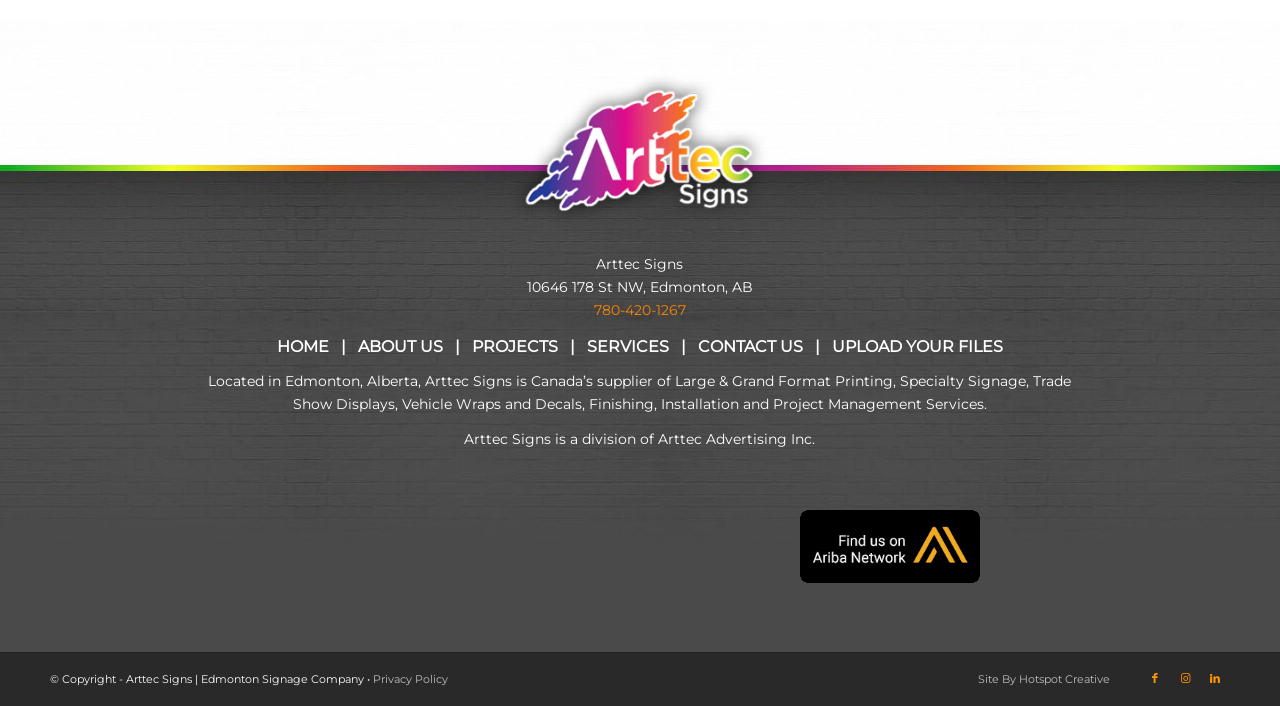Provide the bounding box coordinates of the HTML element this sentence describes: "DONATE WITH PAYPAL". The bounding box coordinates consist of four float numbers between 0 and 1, i.e., [left, top, right, bottom].

None